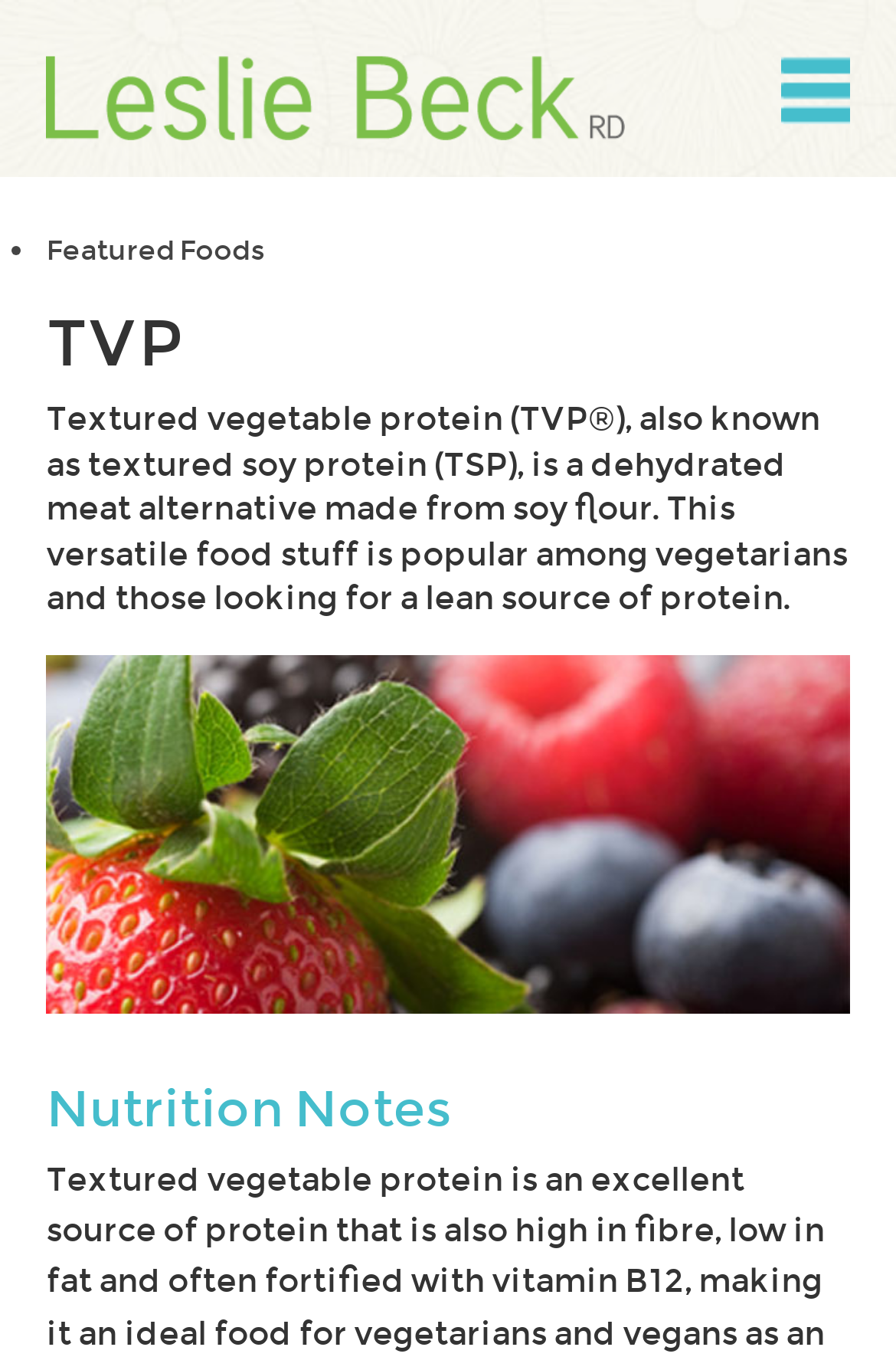Using the provided element description, identify the bounding box coordinates as (top-left x, top-left y, bottom-right x, bottom-right y). Ensure all values are between 0 and 1. Description: alt="Leslie Beck, RD"

[0.051, 0.04, 0.696, 0.102]